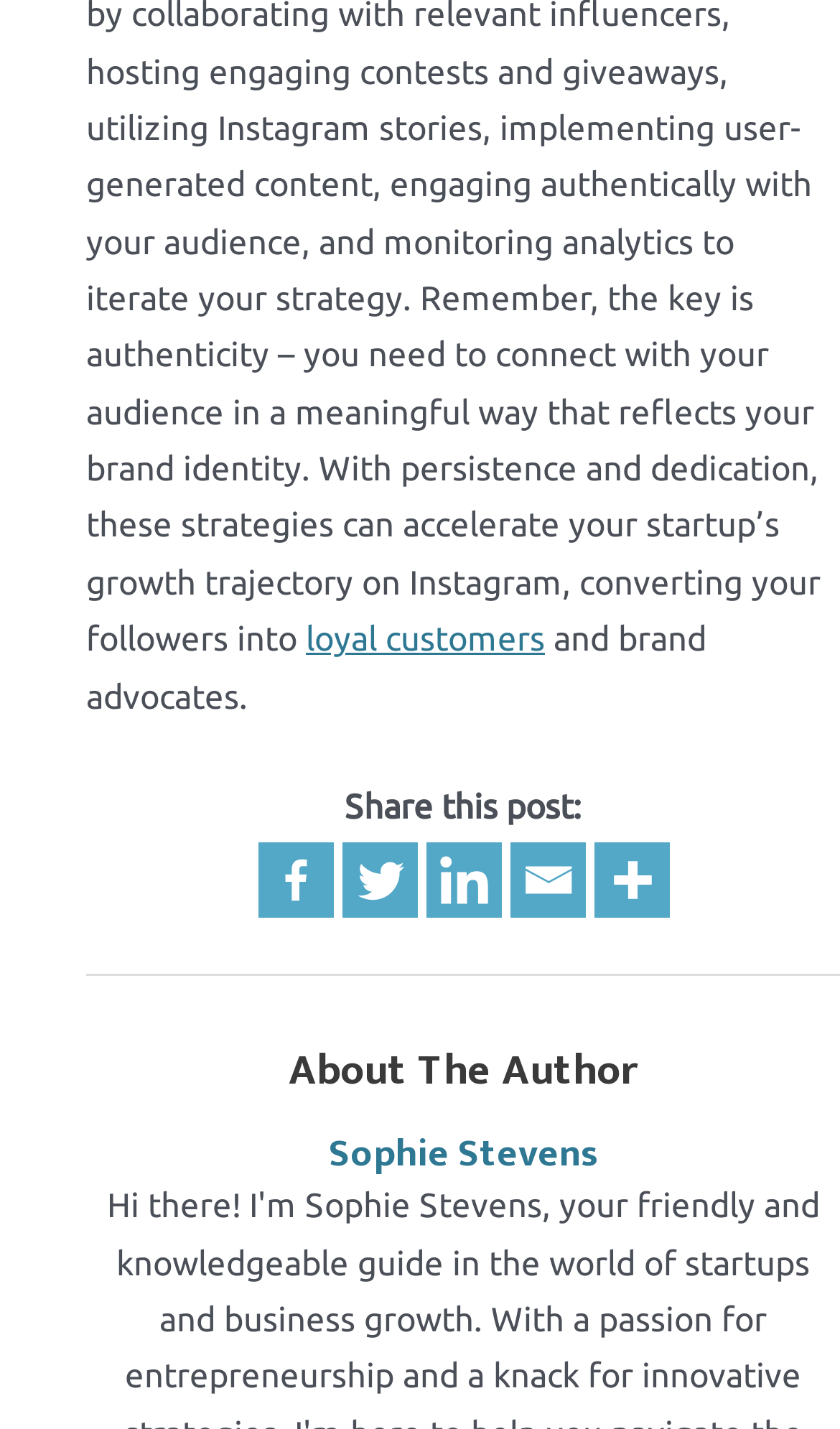Is there an image on the webpage?
Using the image provided, answer with just one word or phrase.

Yes